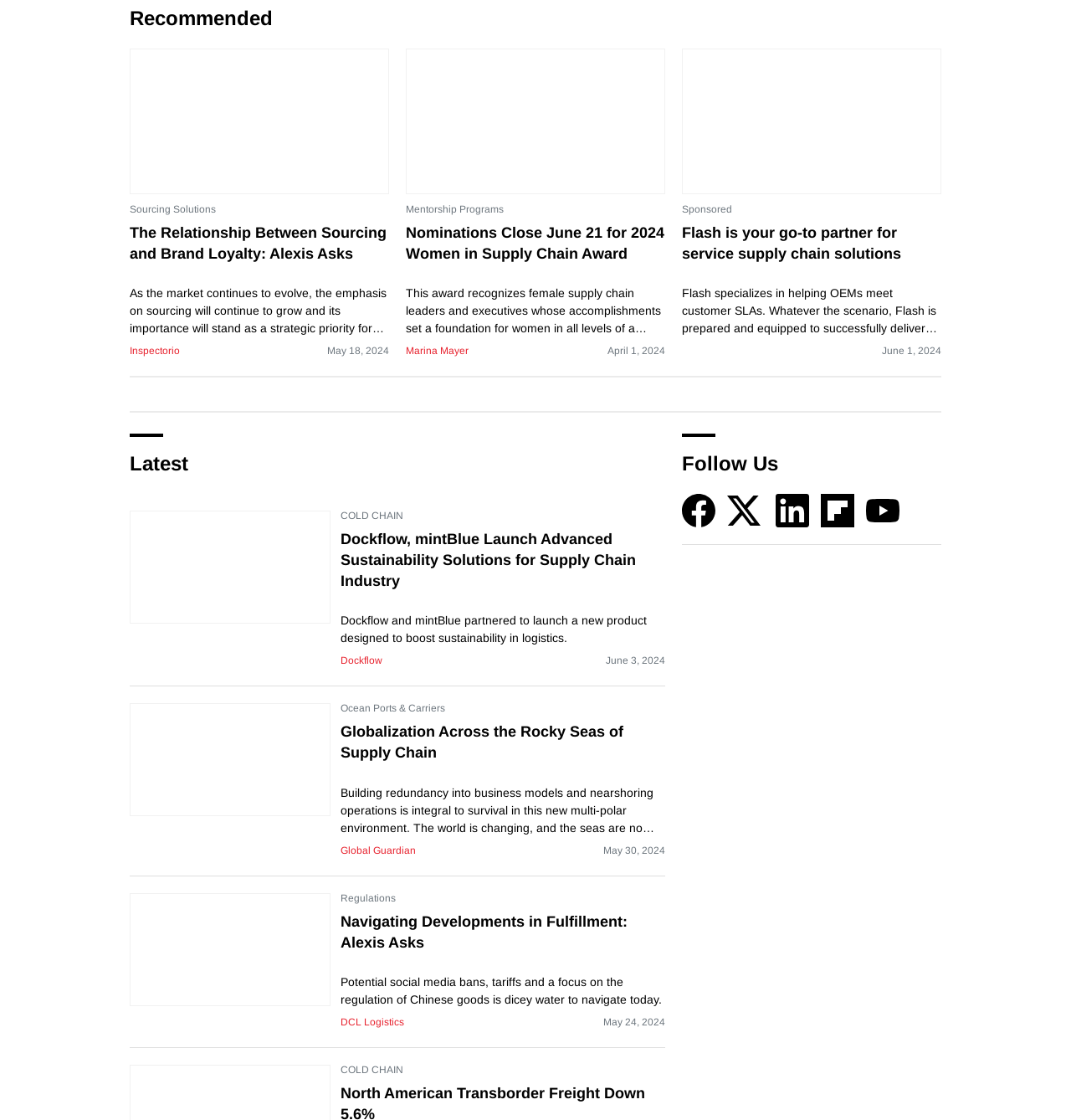Find the bounding box coordinates for the UI element whose description is: "COLD CHAIN". The coordinates should be four float numbers between 0 and 1, in the format [left, top, right, bottom].

[0.318, 0.95, 0.377, 0.96]